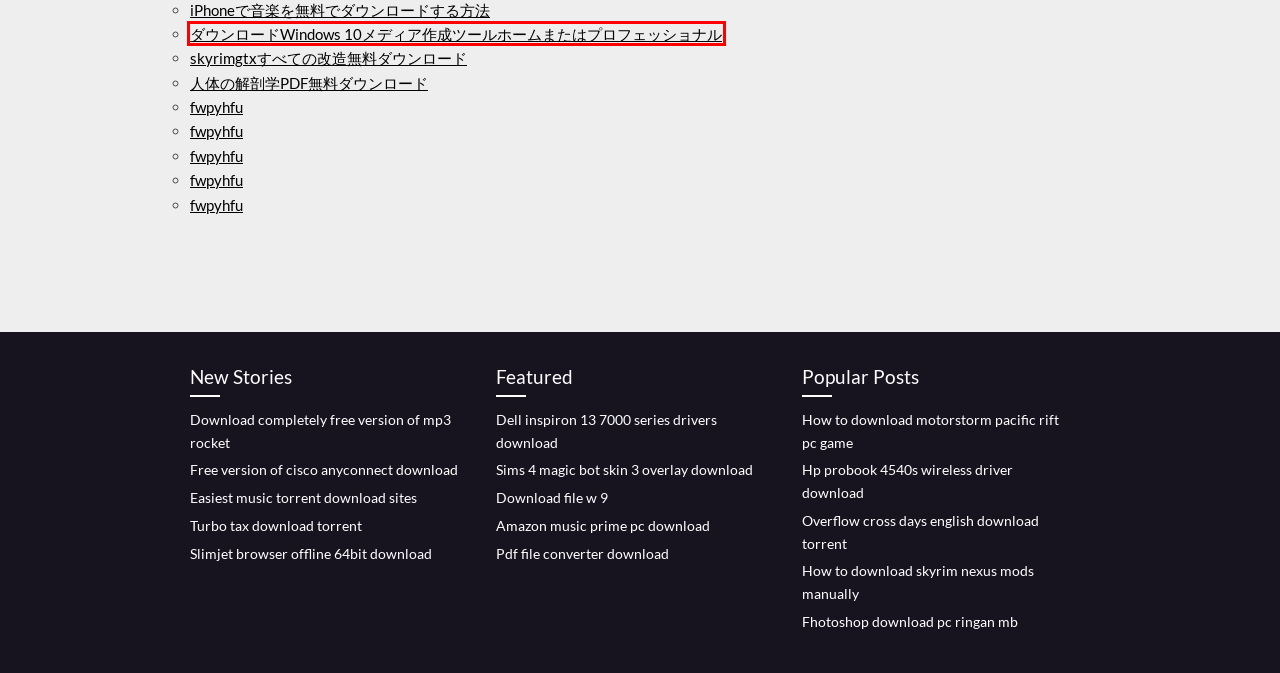You are given a screenshot of a webpage with a red rectangle bounding box around an element. Choose the best webpage description that matches the page after clicking the element in the bounding box. Here are the candidates:
A. Fhotoshop download pc ringan mb (2020)
B. Hp probook 4540s wireless driver download (2020)
C. Turbo tax download torrent (2020)
D. ダウンロードWindows 10メディア作成ツールホームまたはプロフェッショナル [2020]
E. IPhoneで音楽を無料でダウンロードする方法 [2020]
F. How to download motorstorm pacific rift pc game (2020)
G. Pdf file converter download [2020]
H. Free version of cisco anyconnect download (2020)

D